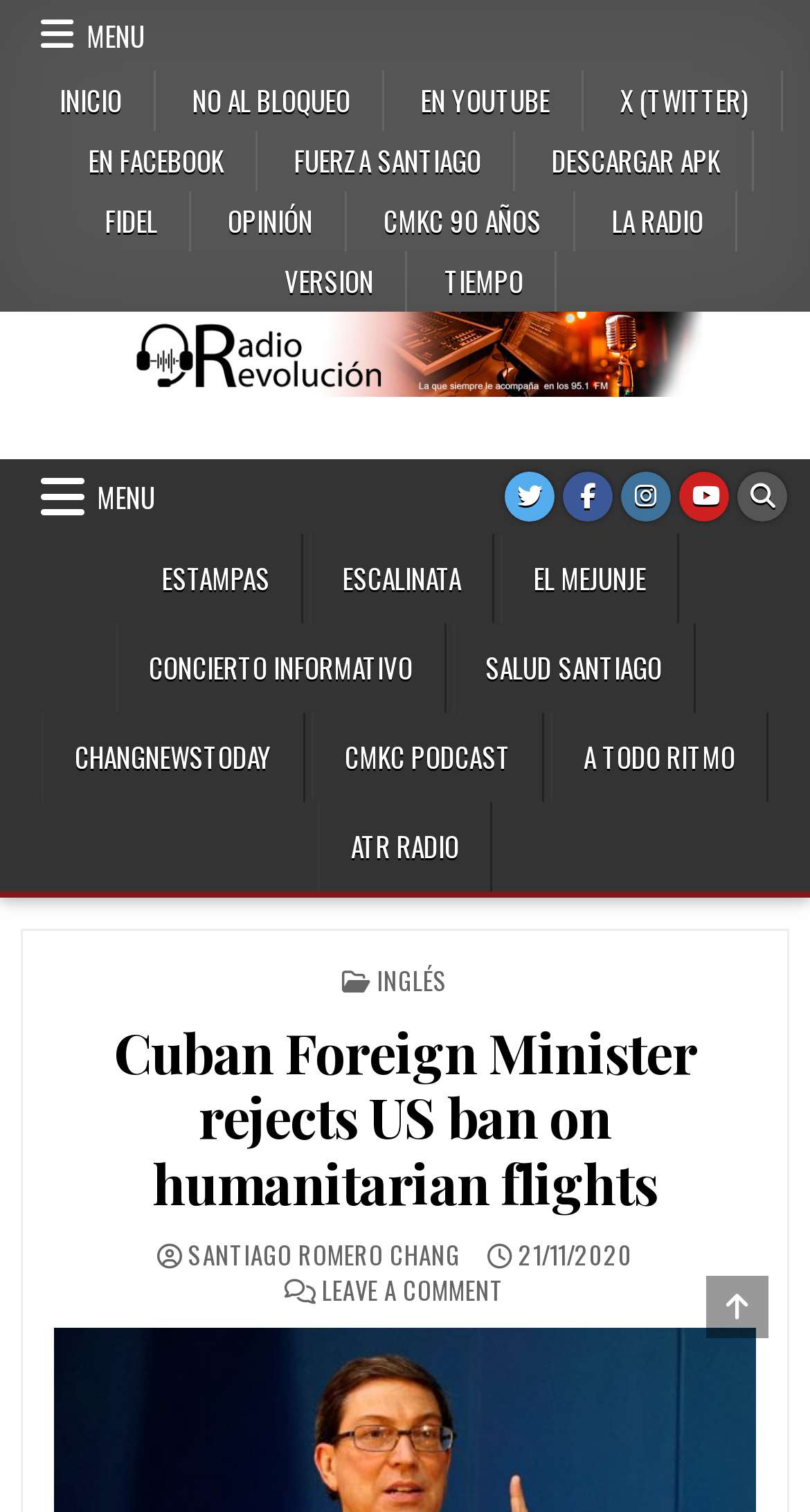Locate the bounding box coordinates of the segment that needs to be clicked to meet this instruction: "Check 'Best LLC Services'".

None